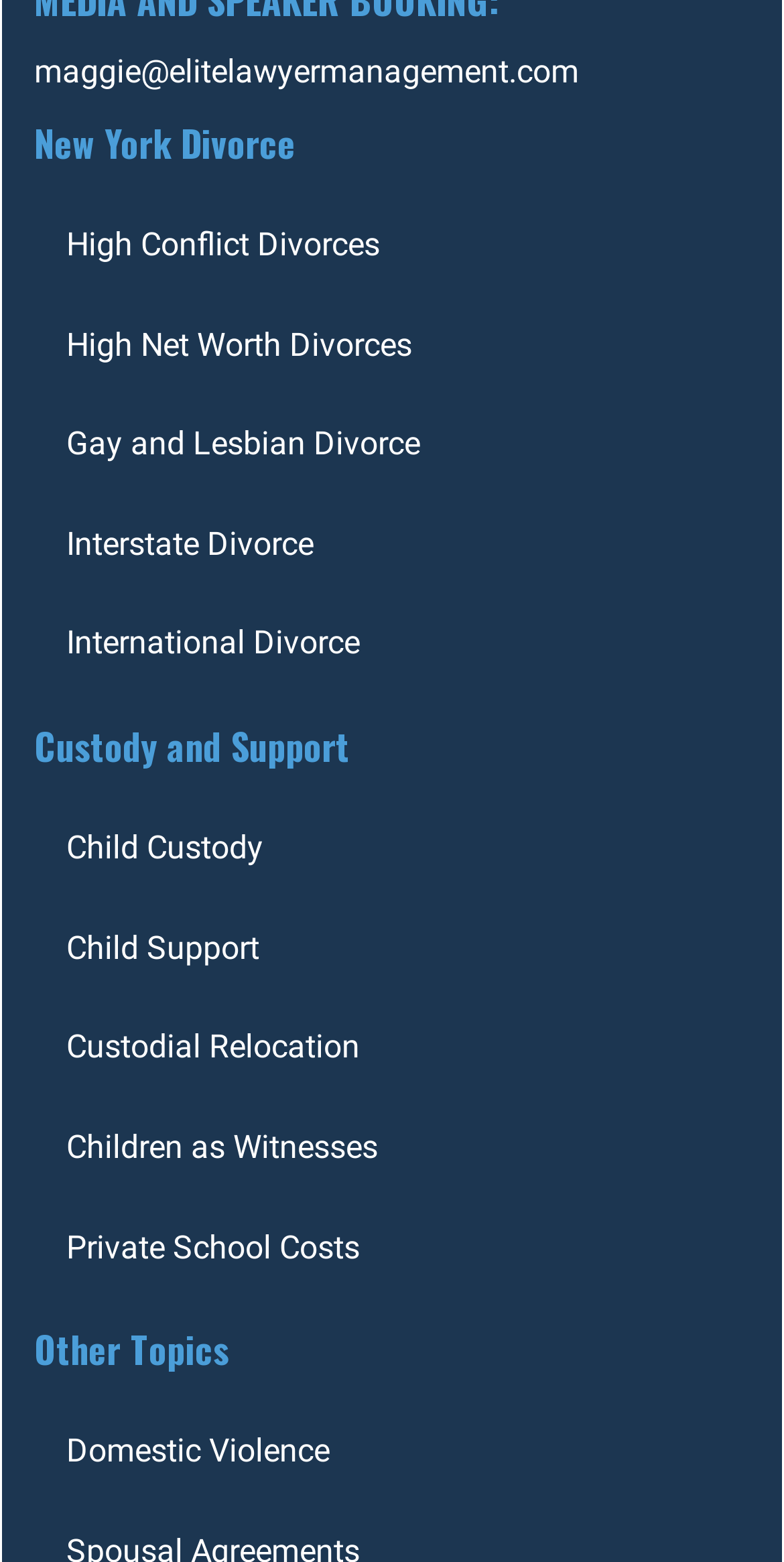Please locate the bounding box coordinates of the element that should be clicked to complete the given instruction: "Read about Domestic Violence".

[0.044, 0.897, 0.5, 0.961]